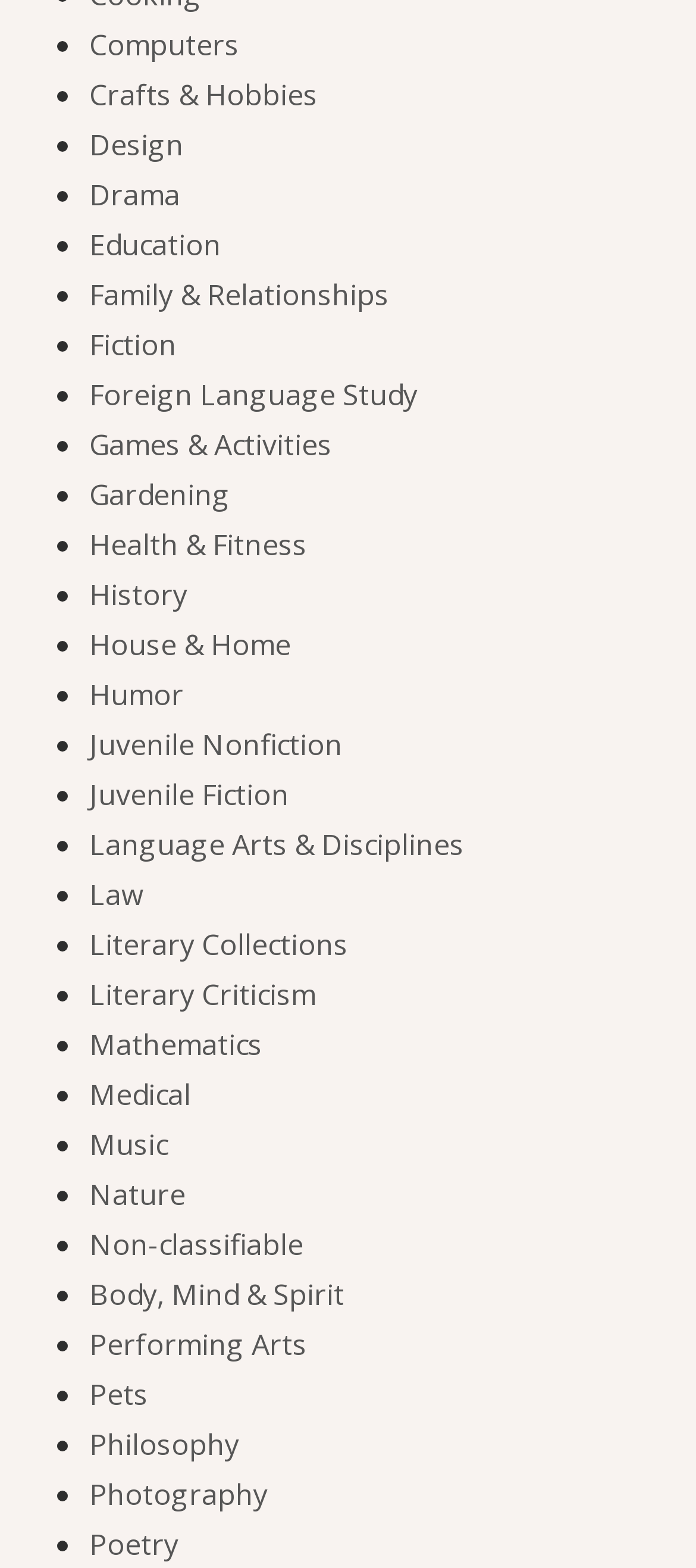Please mark the bounding box coordinates of the area that should be clicked to carry out the instruction: "Browse Juvenile Fiction".

[0.128, 0.494, 0.415, 0.519]